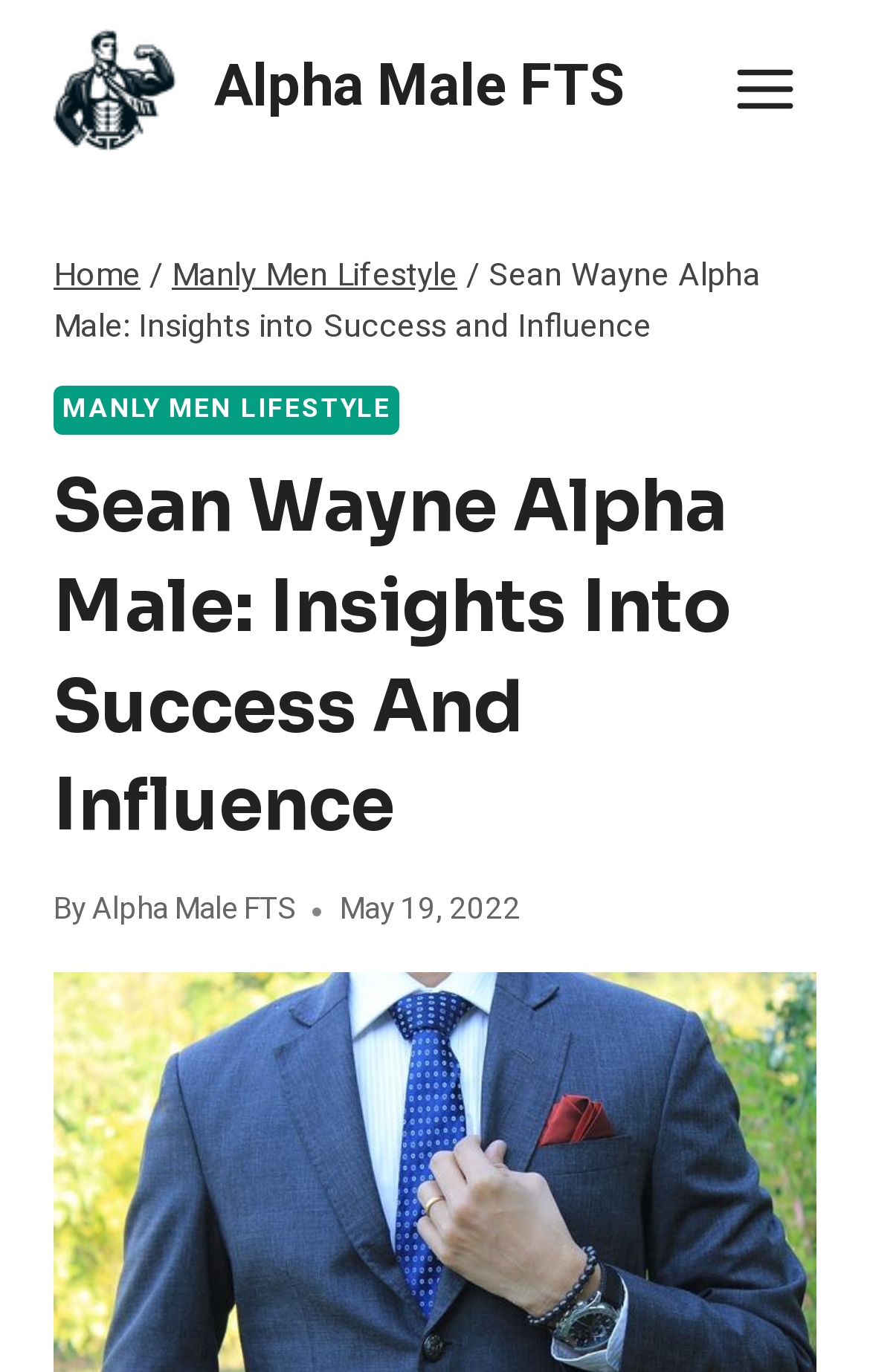Please identify the primary heading of the webpage and give its text content.

Sean Wayne Alpha Male: Insights Into Success And Influence